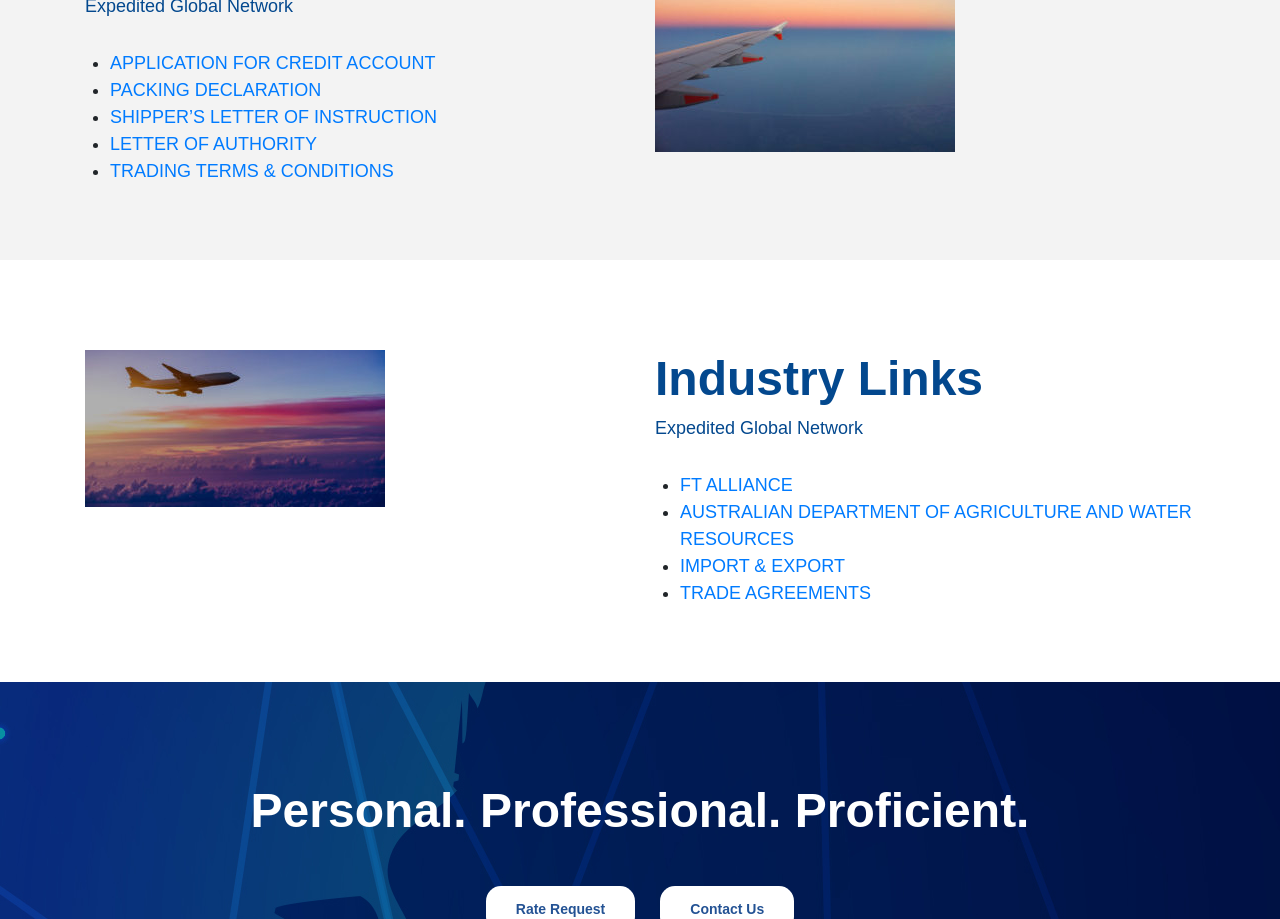What is the theme of the webpage?
Based on the screenshot, provide your answer in one word or phrase.

Logistics or shipping